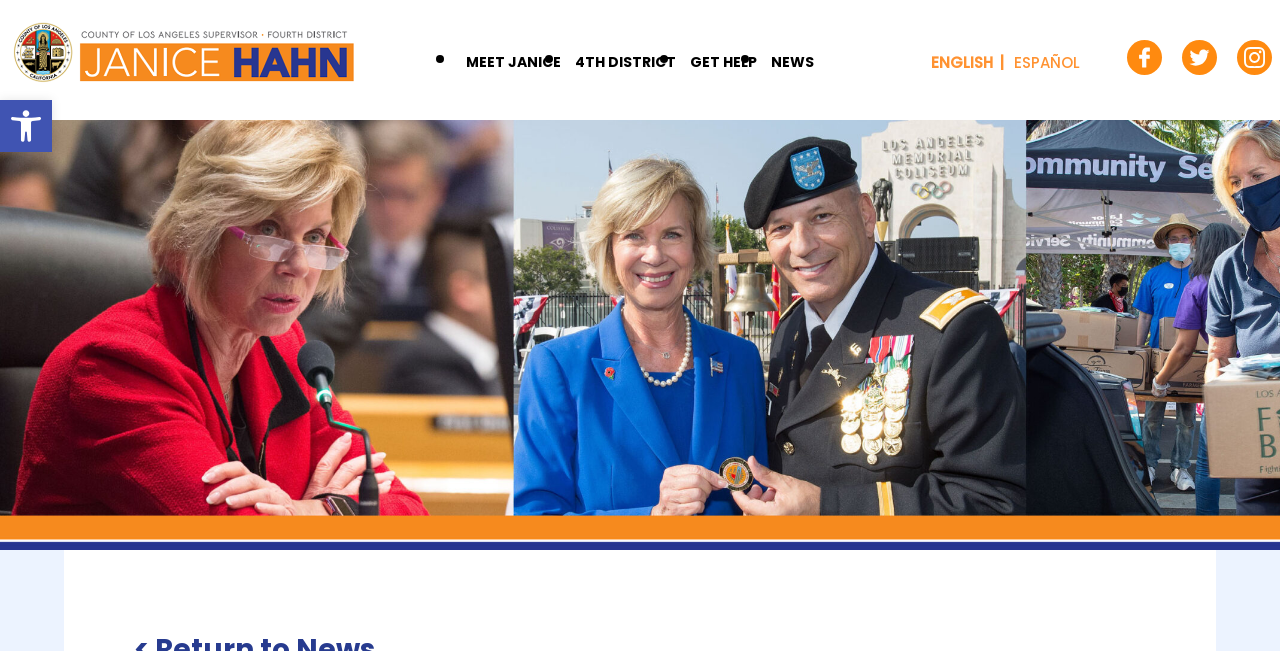Highlight the bounding box coordinates of the region I should click on to meet the following instruction: "View NEWS".

[0.597, 0.051, 0.641, 0.131]